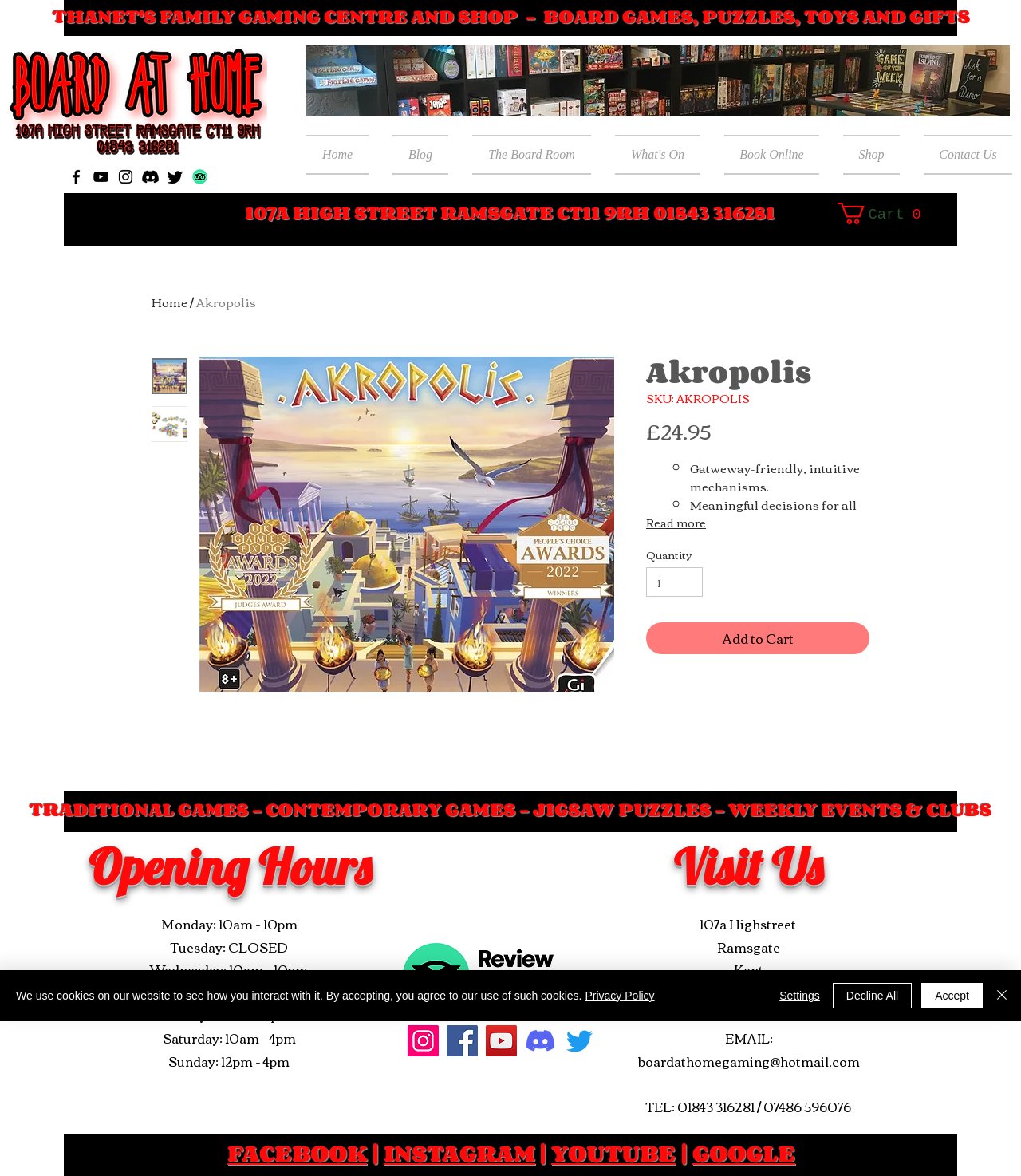Please specify the bounding box coordinates of the clickable region to carry out the following instruction: "Click the Facebook link". The coordinates should be four float numbers between 0 and 1, in the format [left, top, right, bottom].

[0.066, 0.142, 0.084, 0.158]